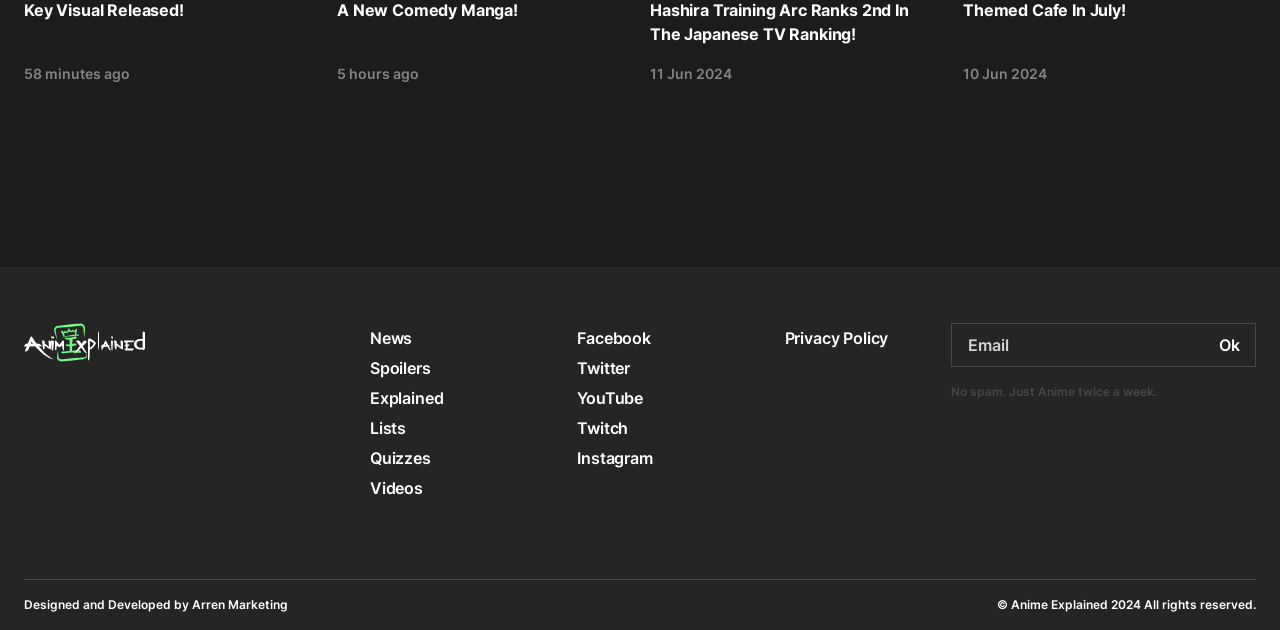Show the bounding box coordinates for the element that needs to be clicked to execute the following instruction: "Subscribe to Anime Explained newsletter". Provide the coordinates in the form of four float numbers between 0 and 1, i.e., [left, top, right, bottom].

[0.743, 0.512, 0.981, 0.582]